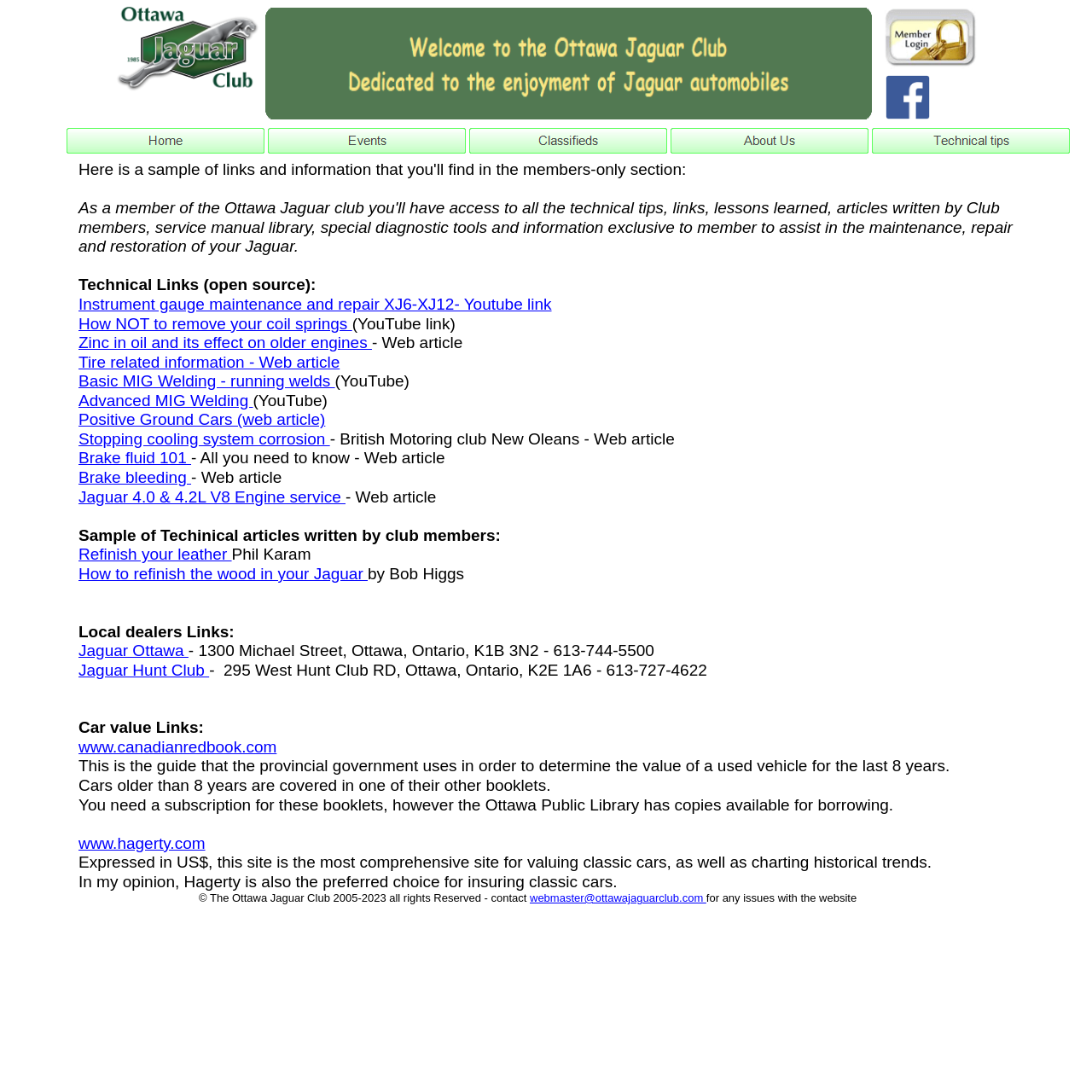Use a single word or phrase to answer the question:
What is the topic of the technical article written by Phil Karam?

Refinish your leather